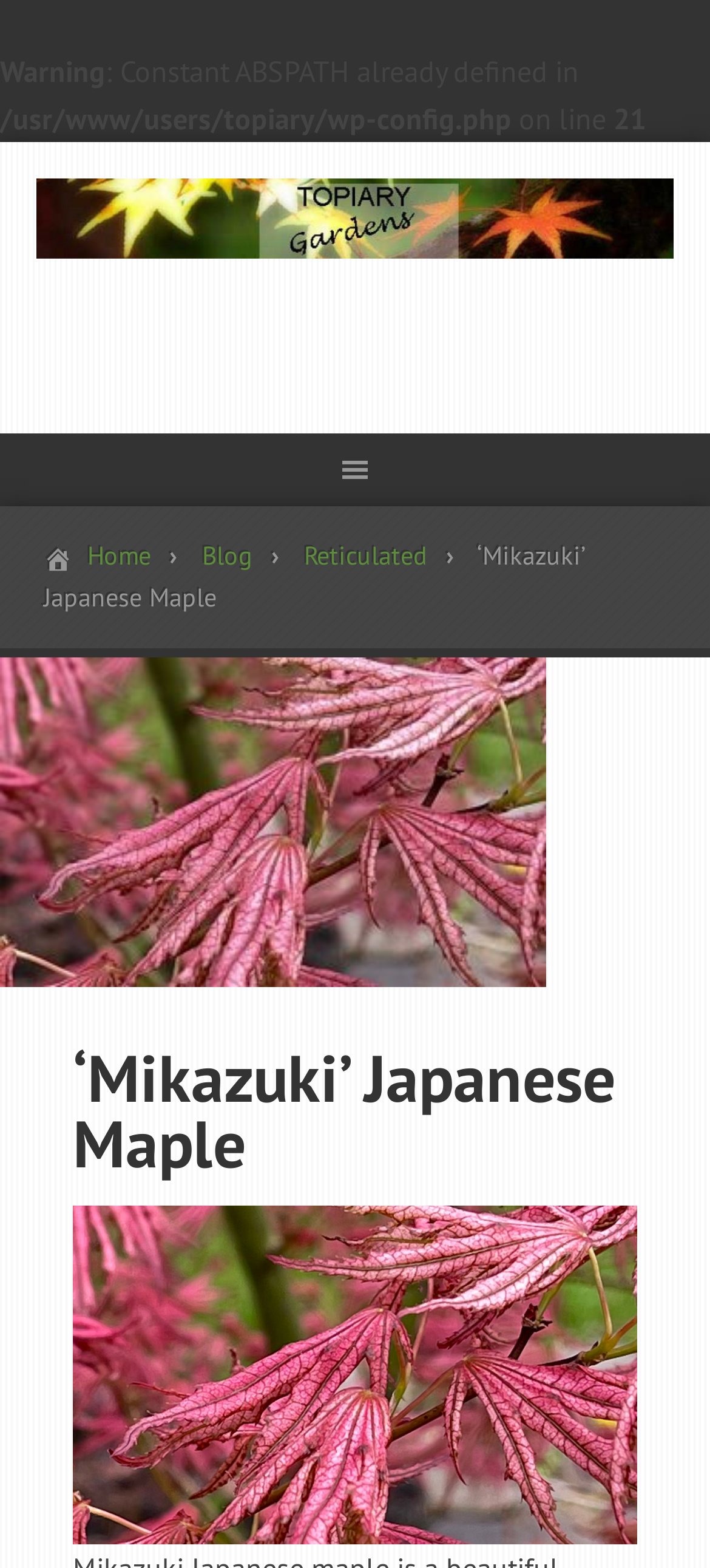Please identify and generate the text content of the webpage's main heading.

‘Mikazuki’ Japanese Maple